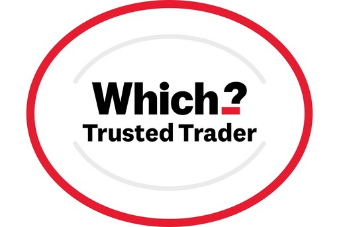Reply to the question with a single word or phrase:
What type of businesses is this certification relevant for?

Home services